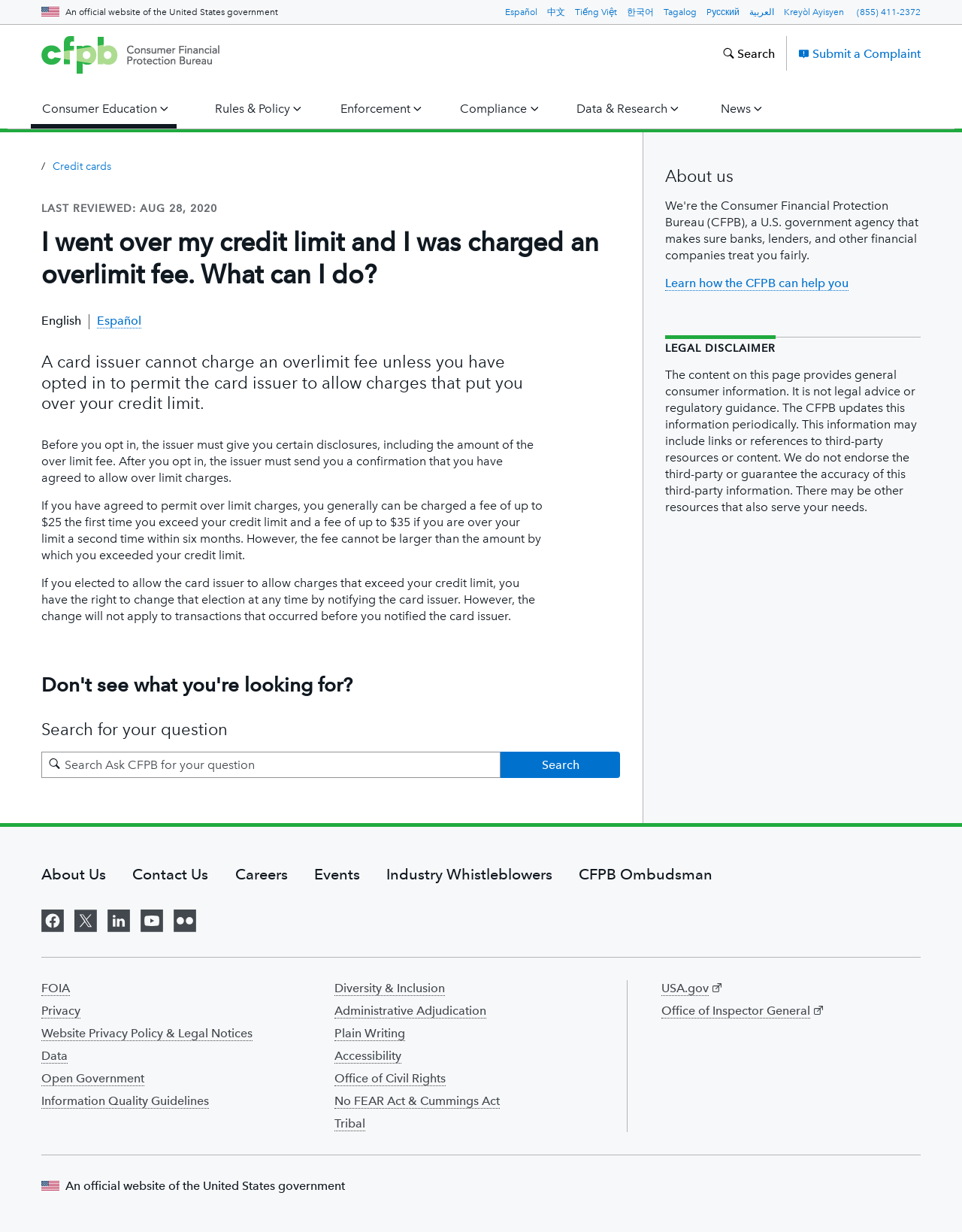What is the headline of the webpage?

I went over my credit limit and I was charged an overlimit fee. What can I do?